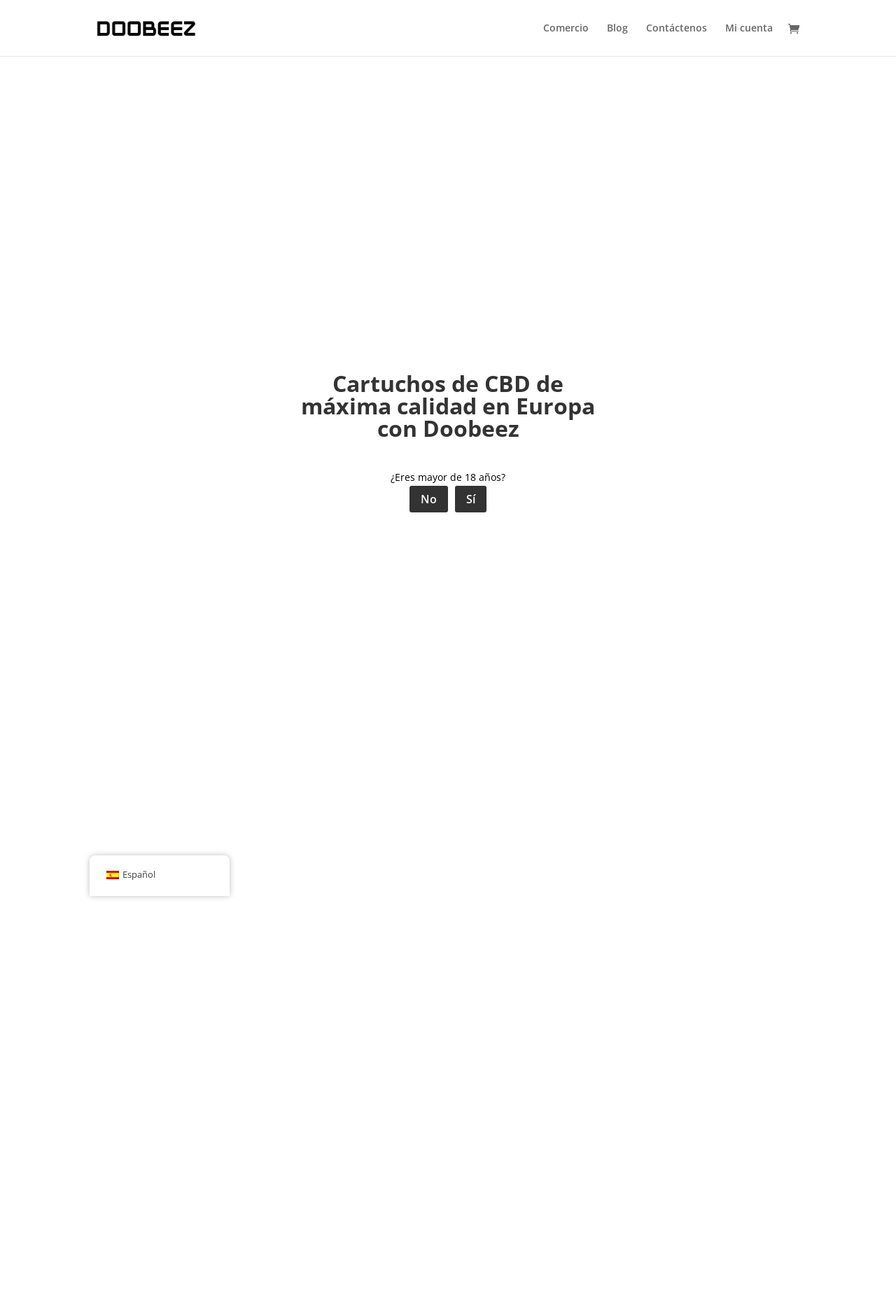Give a concise answer using only one word or phrase for this question:
What is the benefit of using CBD-infused skate wax?

Smoother slide and joint health